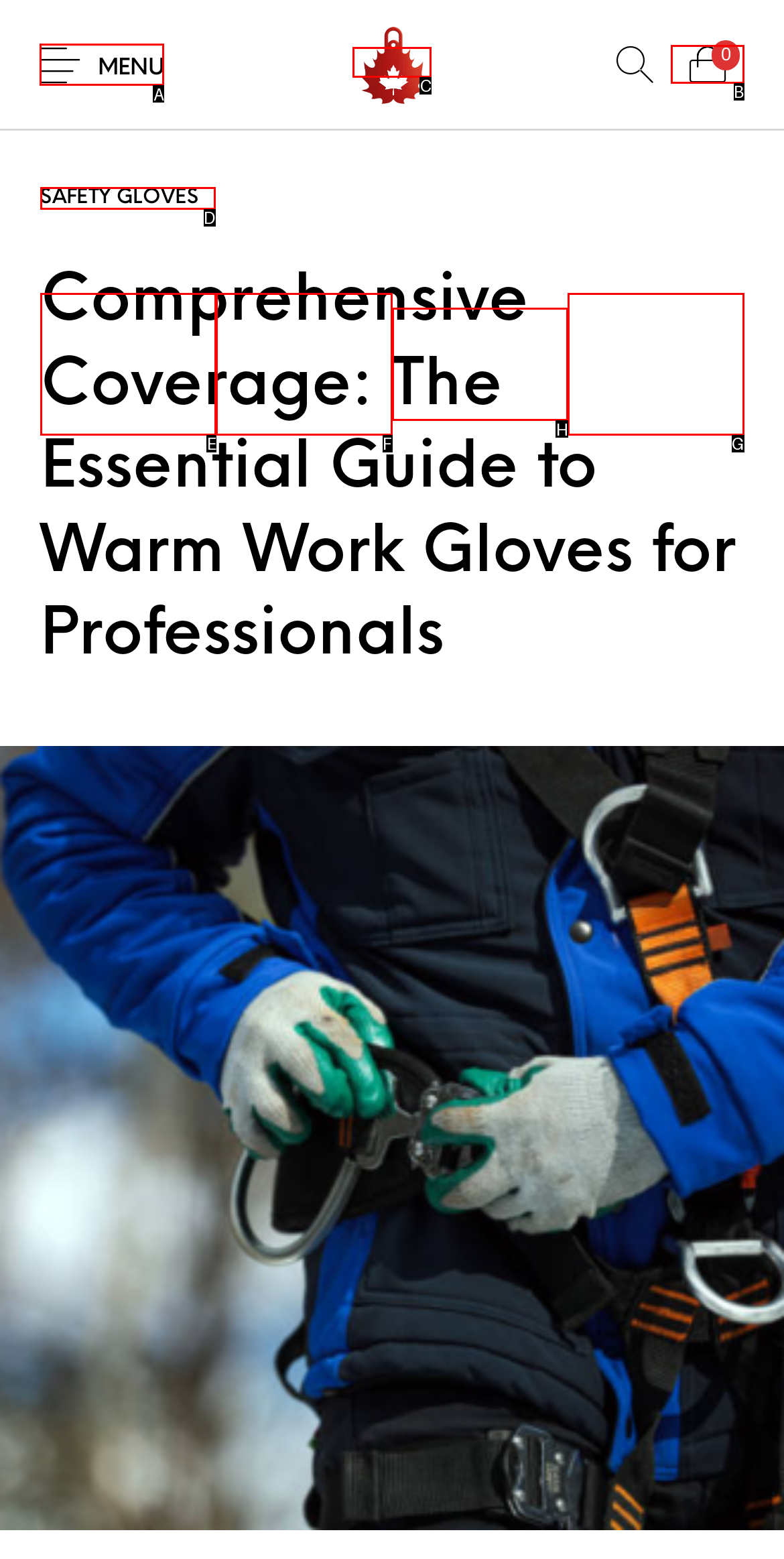For the instruction: Read the article by Jason L, determine the appropriate UI element to click from the given options. Respond with the letter corresponding to the correct choice.

None